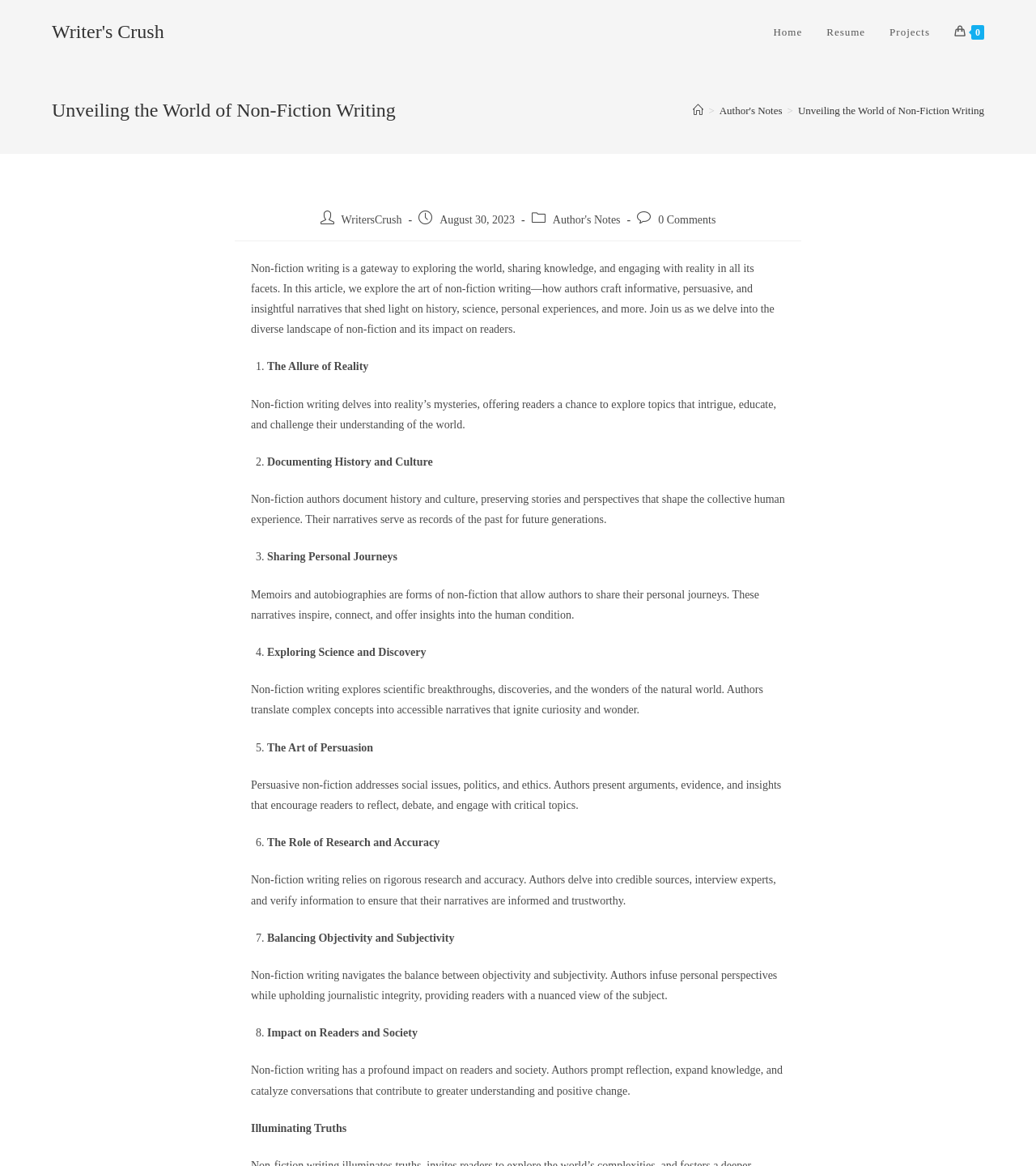Determine the bounding box coordinates of the section to be clicked to follow the instruction: "Click on the 'Projects' link". The coordinates should be given as four float numbers between 0 and 1, formatted as [left, top, right, bottom].

[0.847, 0.0, 0.909, 0.056]